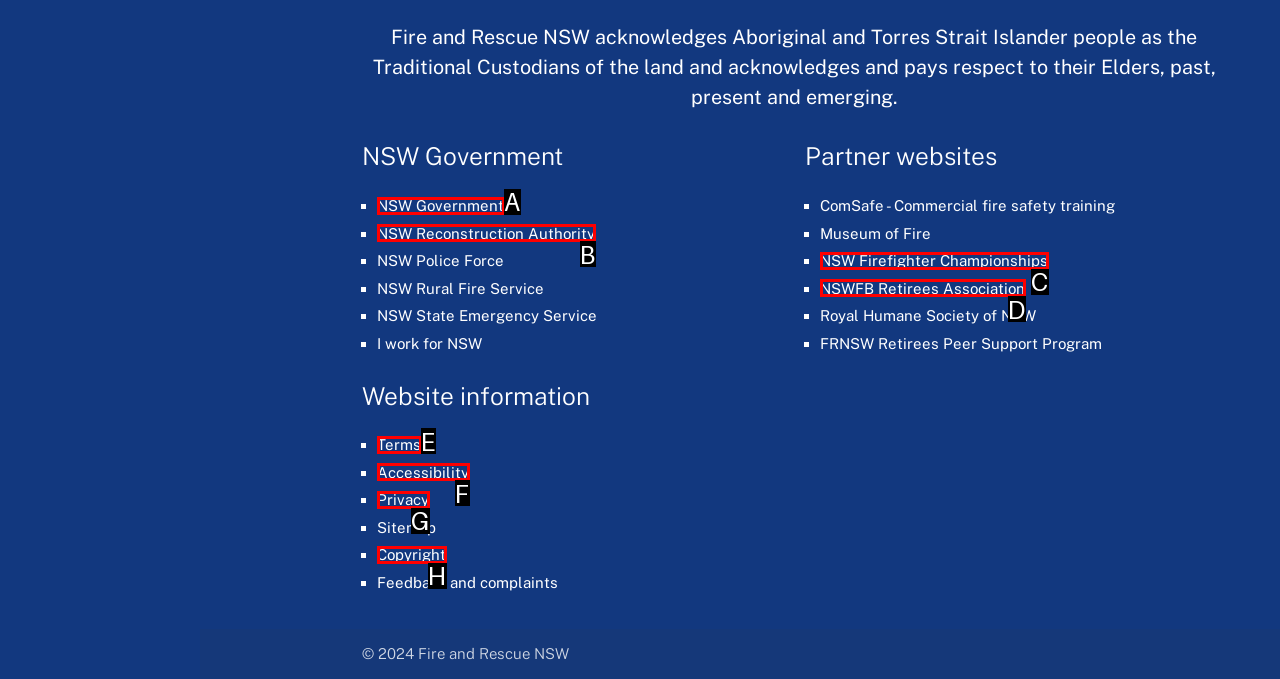Point out the HTML element I should click to achieve the following task: View Terms Provide the letter of the selected option from the choices.

E